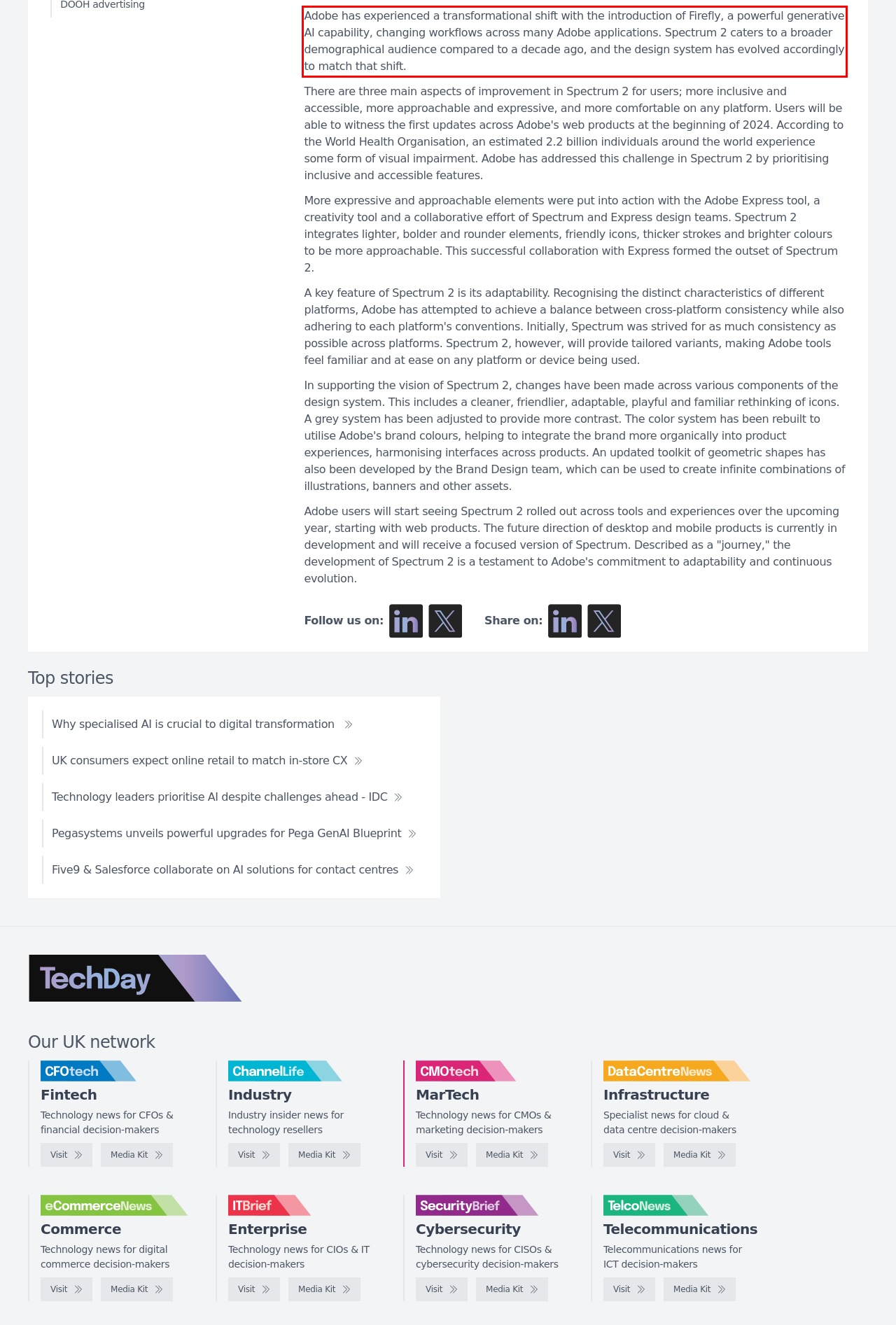Please perform OCR on the text content within the red bounding box that is highlighted in the provided webpage screenshot.

Adobe has experienced a transformational shift with the introduction of Firefly, a powerful generative AI capability, changing workflows across many Adobe applications. Spectrum 2 caters to a broader demographical audience compared to a decade ago, and the design system has evolved accordingly to match that shift.